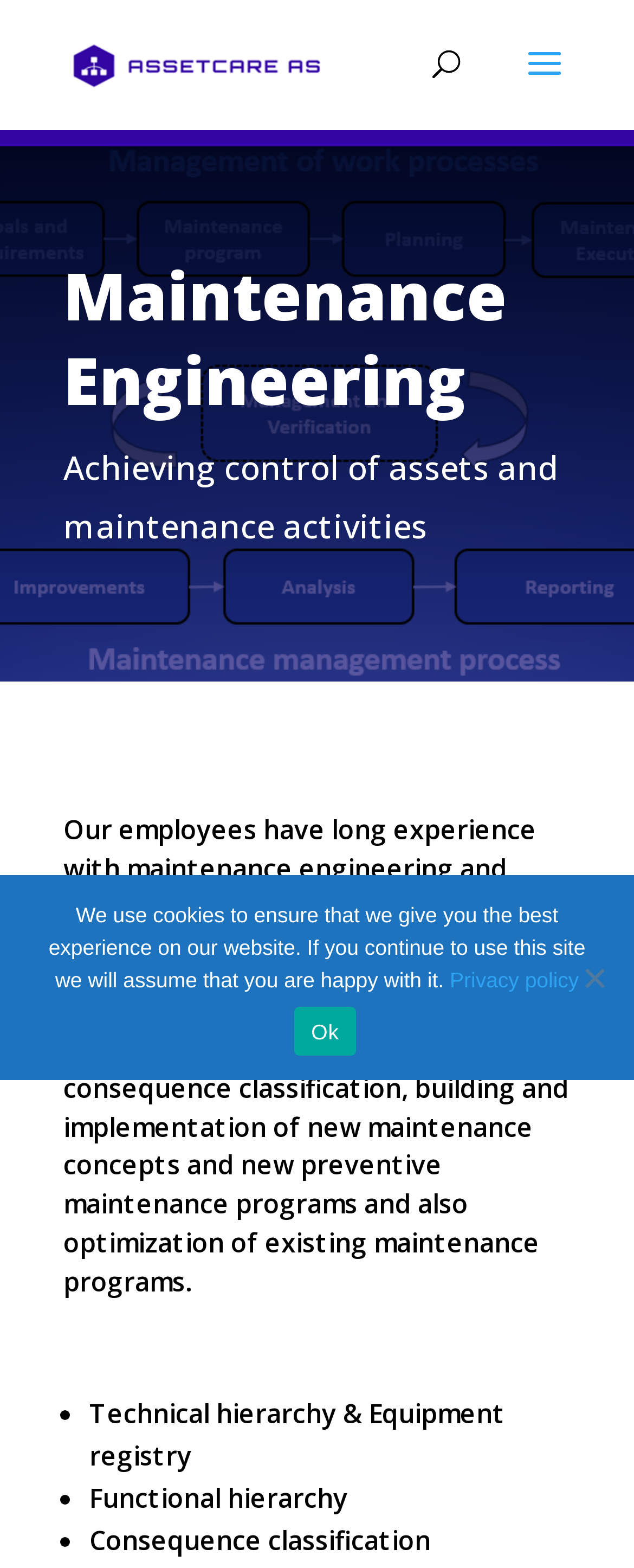What is the purpose of maintenance engineering?
By examining the image, provide a one-word or phrase answer.

Achieving control of assets and maintenance activities